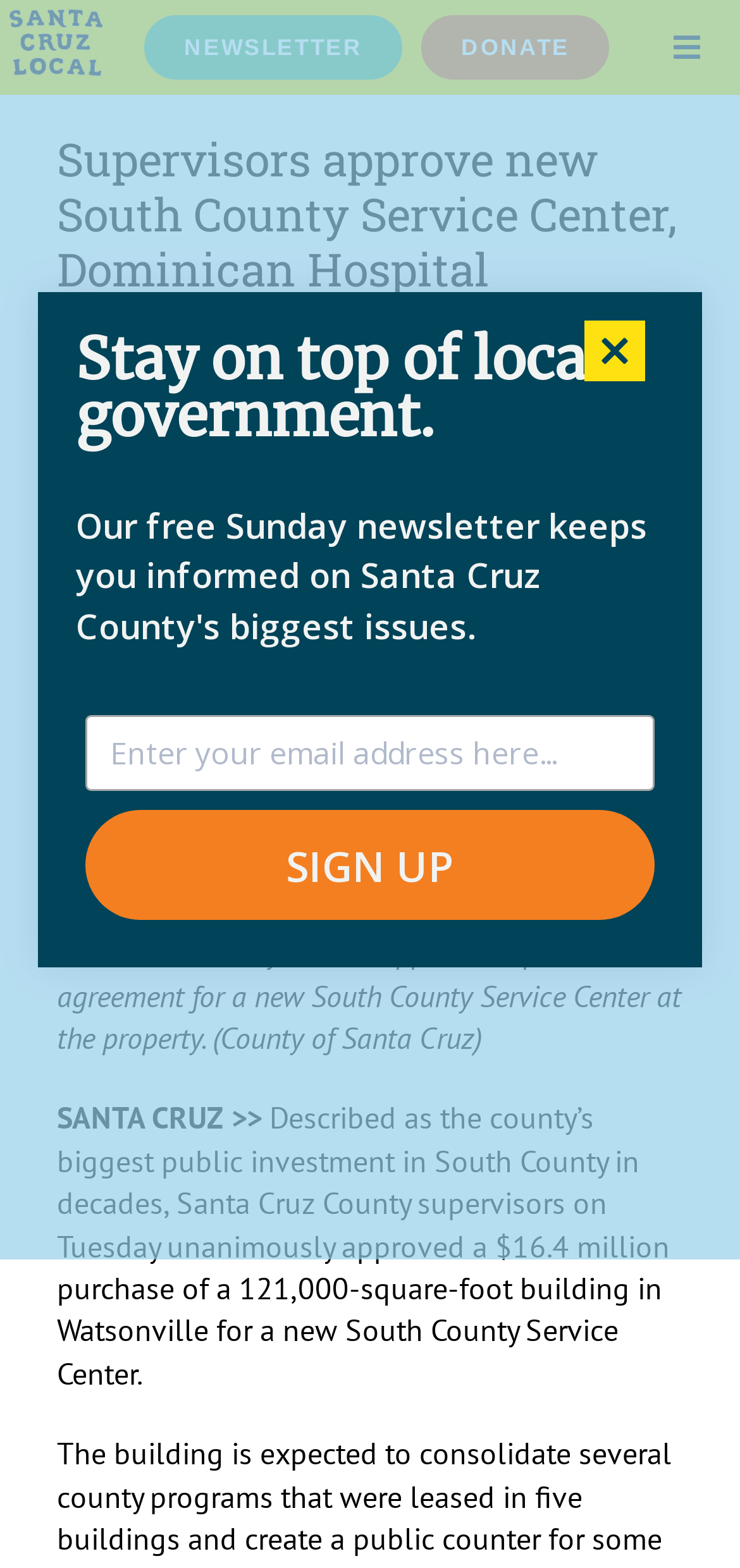What is the location of the new South County Service Center?
Give a thorough and detailed response to the question.

The location of the new South County Service Center is mentioned in the text as 'a 121,000-square-foot building in Watsonville'.